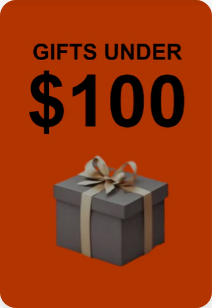Use a single word or phrase to answer the question: What is the central graphic element in the image?

gift box